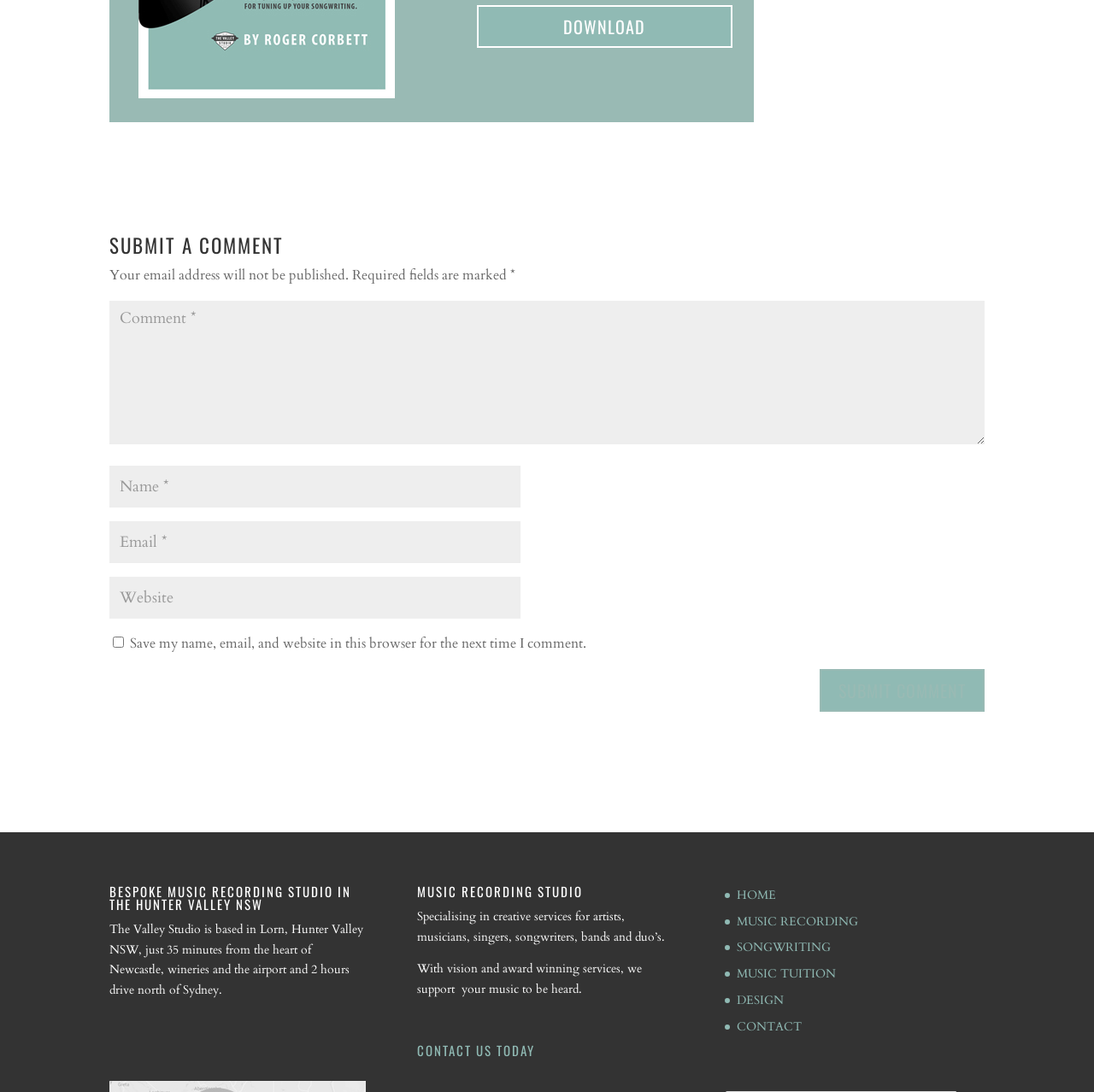Please give a short response to the question using one word or a phrase:
How far is the music recording studio from Sydney?

2 hours drive